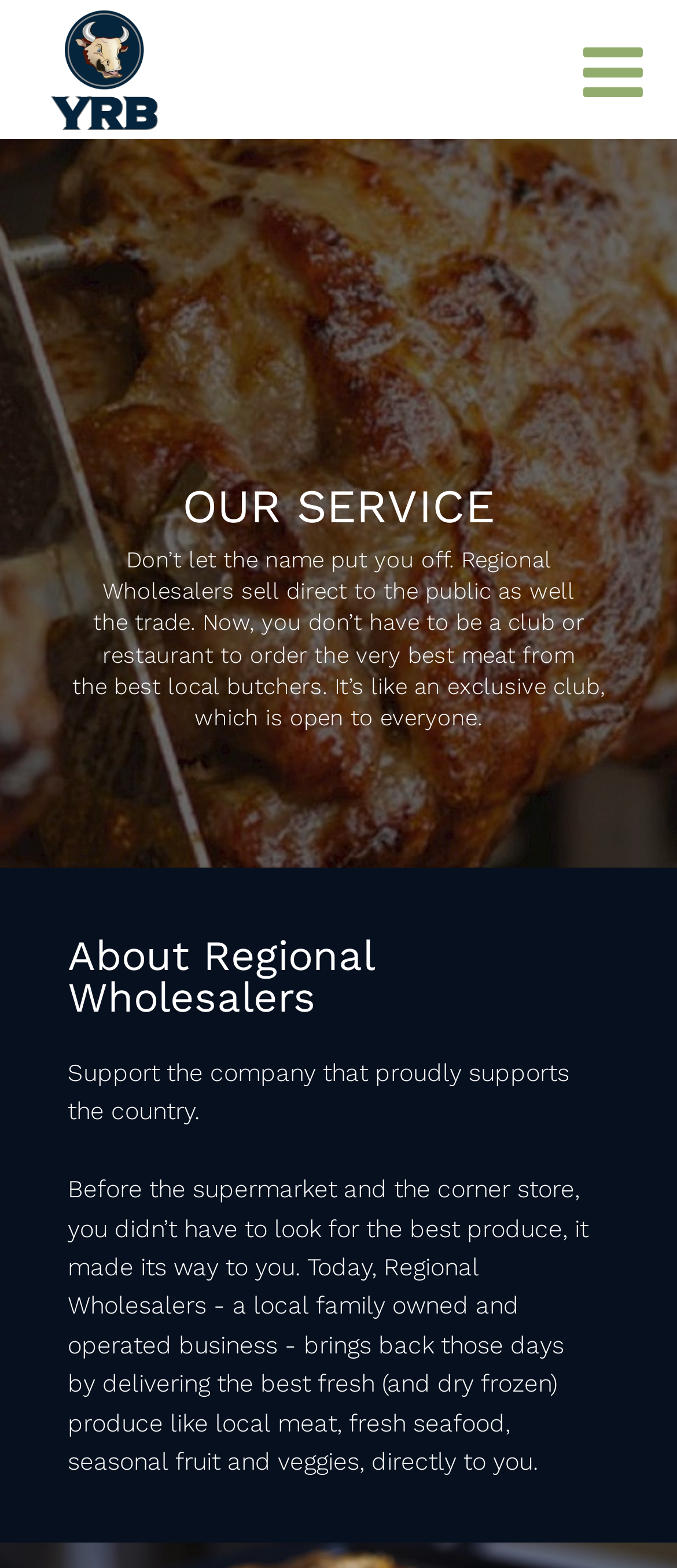Give the bounding box coordinates for the element described by: "alt="Your Regional Butcher logo"".

[0.051, 0.069, 0.256, 0.09]